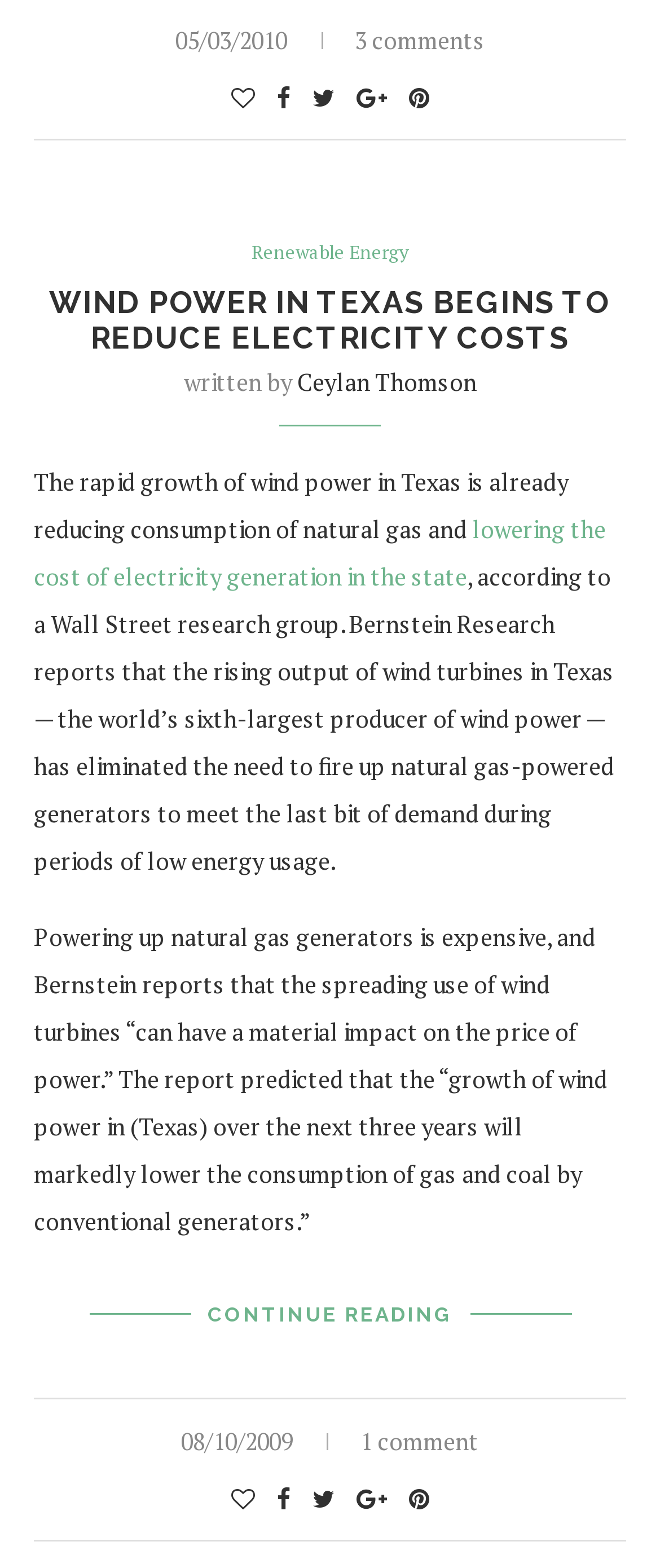Determine the bounding box coordinates of the element that should be clicked to execute the following command: "Check the author's profile".

[0.45, 0.233, 0.722, 0.254]